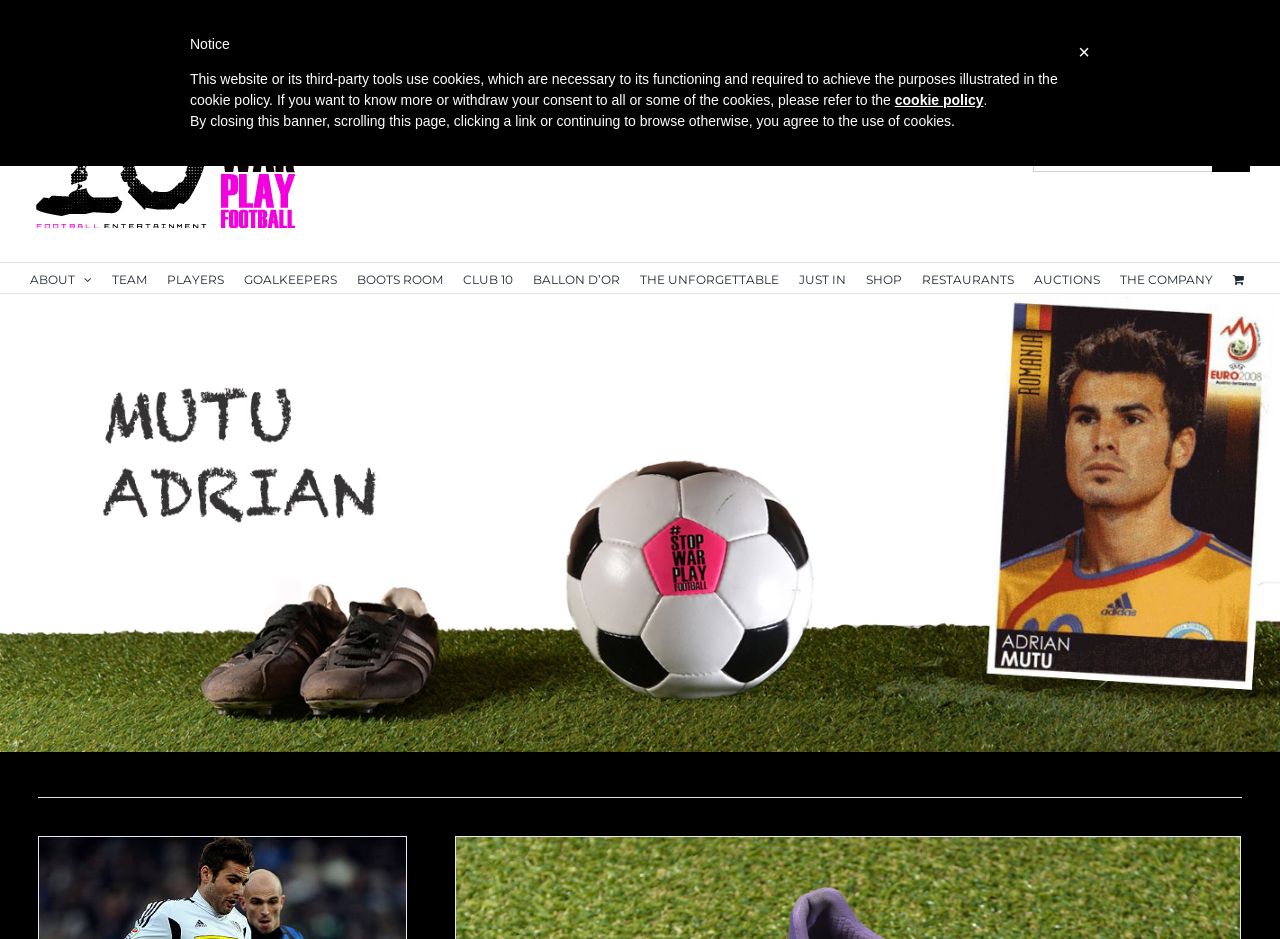Determine the bounding box coordinates of the section to be clicked to follow the instruction: "Search for something". The coordinates should be given as four float numbers between 0 and 1, formatted as [left, top, right, bottom].

[0.807, 0.143, 0.947, 0.183]